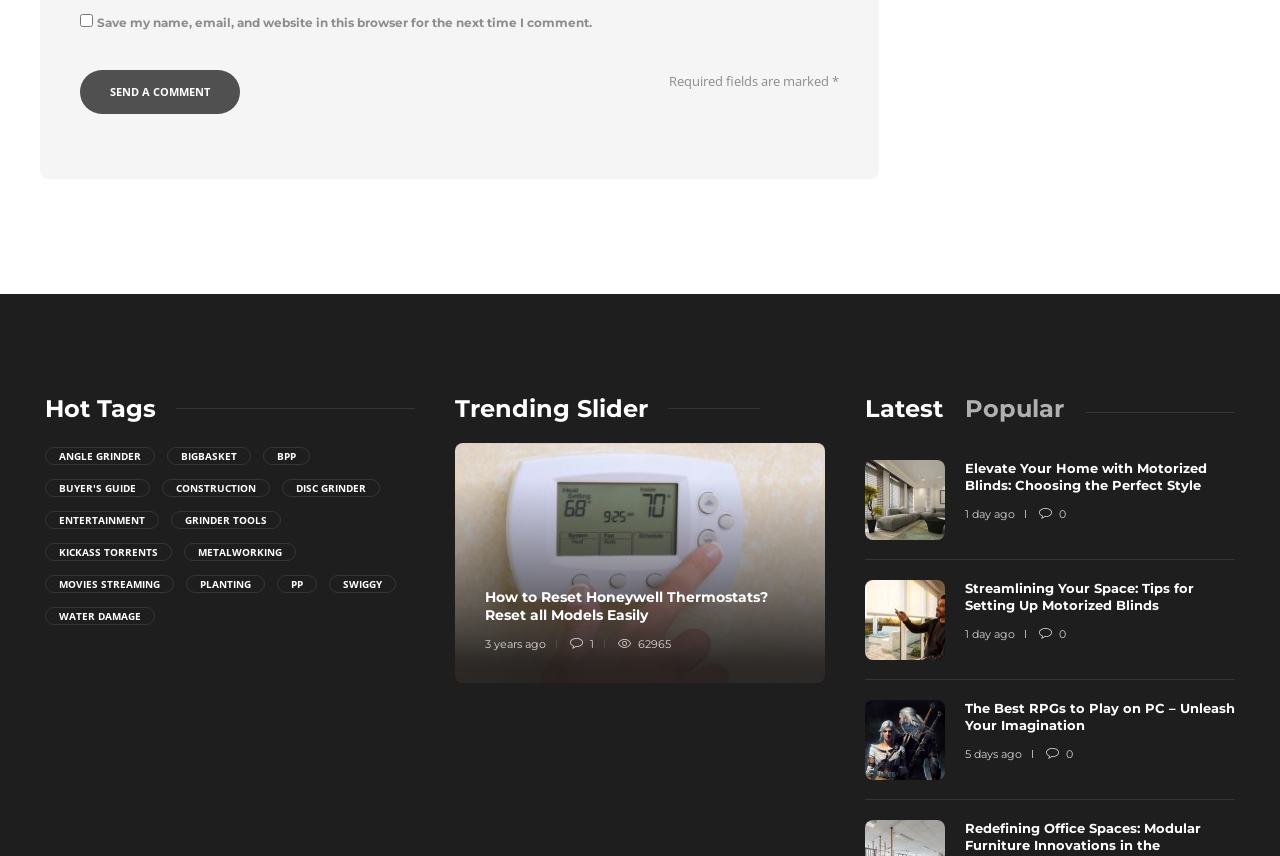Highlight the bounding box coordinates of the region I should click on to meet the following instruction: "Click the 'Send a comment' button".

[0.062, 0.082, 0.188, 0.133]